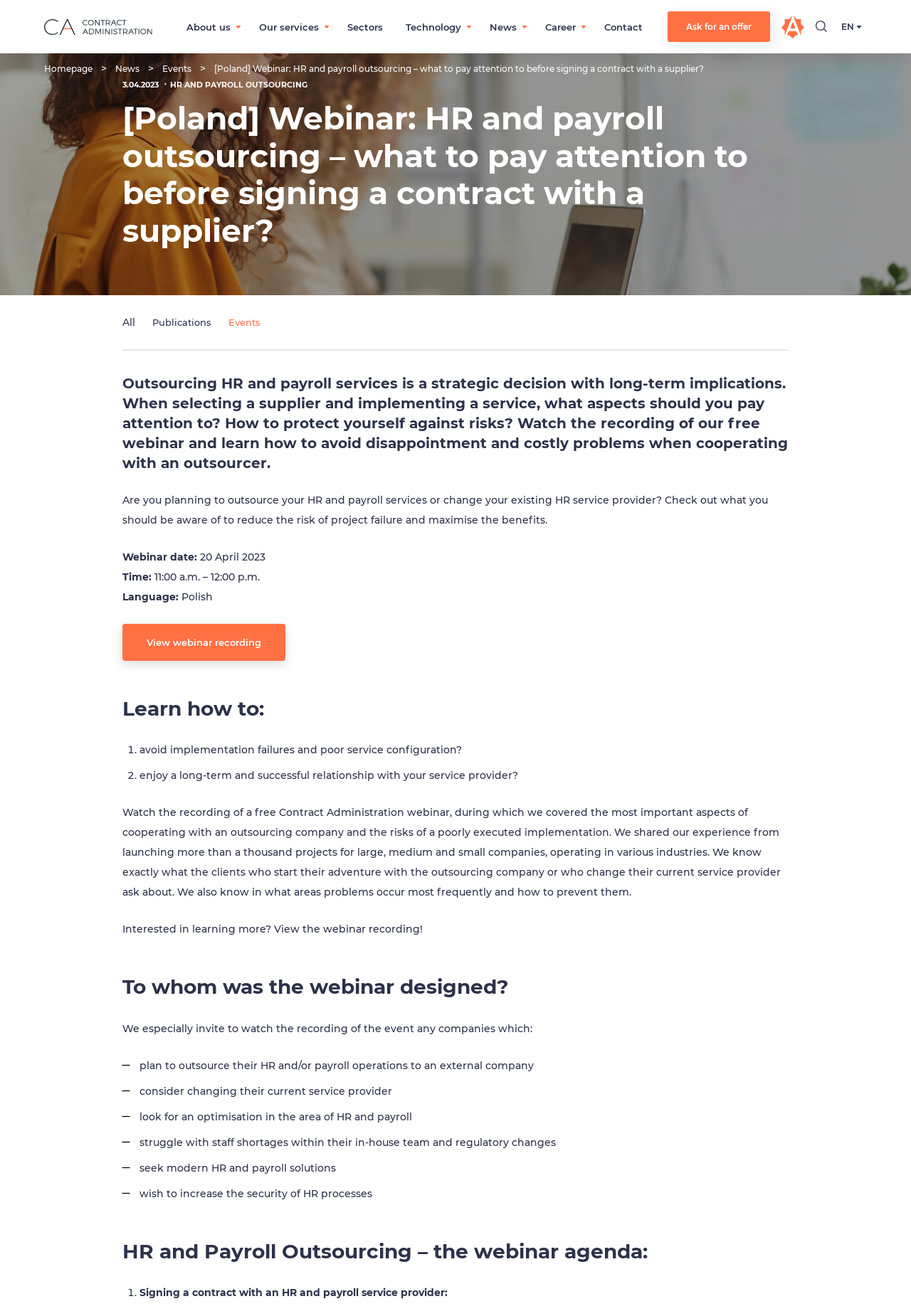Can you pinpoint the bounding box coordinates for the clickable element required for this instruction: "Check the 'News' section"? The coordinates should be four float numbers between 0 and 1, i.e., [left, top, right, bottom].

[0.538, 0.016, 0.567, 0.025]